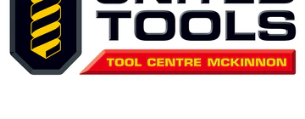What does the graphical element in the logo resemble?
Using the details from the image, give an elaborate explanation to answer the question.

The logo includes a distinctive graphical element that resembles a spiral drill bit, which symbolizes precision and quality in tools, reflecting the company's commitment to providing high-quality tools and services to its customers.